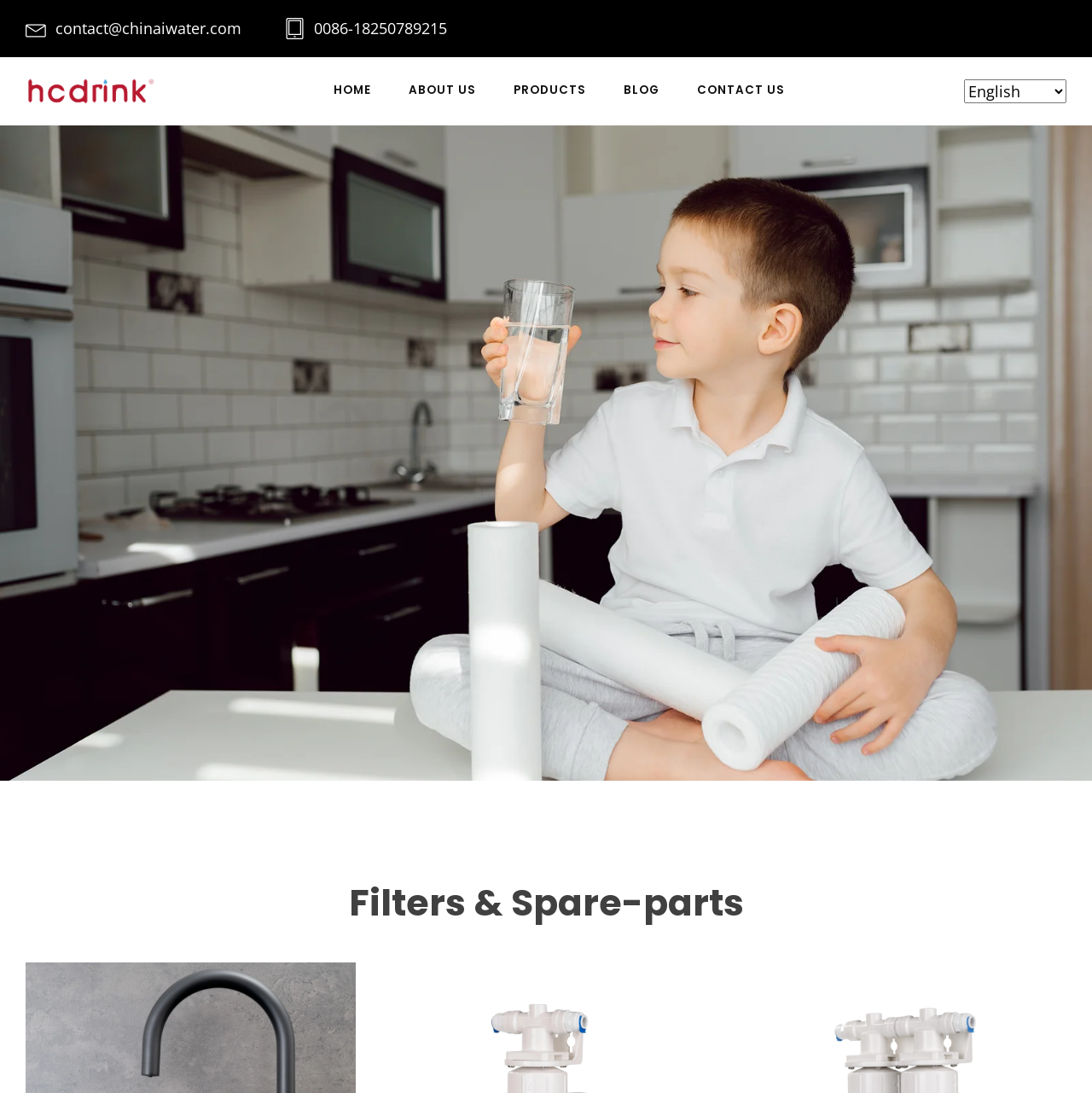Look at the image and write a detailed answer to the question: 
Is the combobox expanded?

I checked the combobox element and saw that its 'expanded' property is set to 'False', which means it is not expanded.